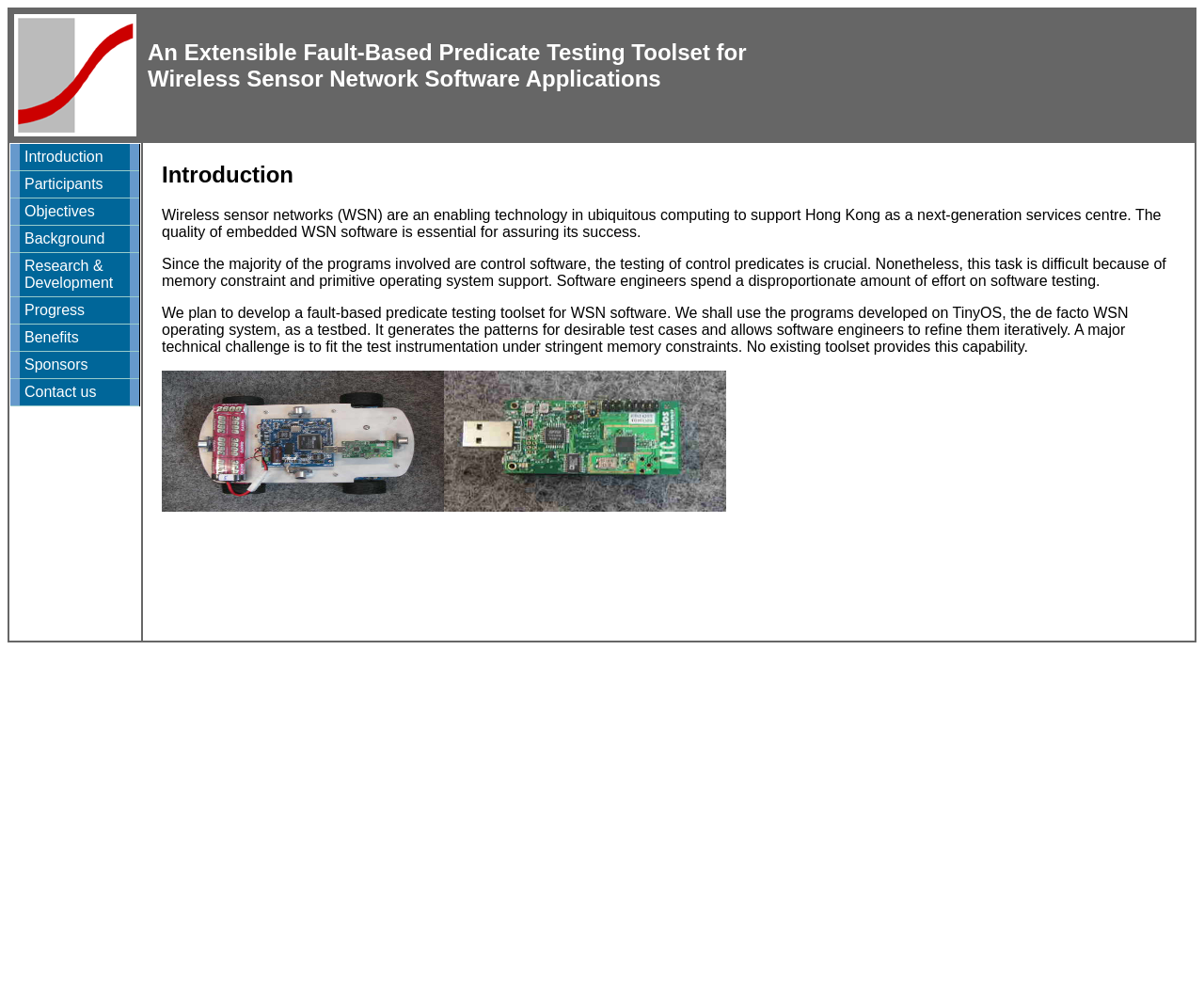What is the title of the first gridcell?
Provide a concise answer using a single word or phrase based on the image.

An Extensible Fault-Based Predicate Testing Toolset for Wireless Sensor Network Software Applications